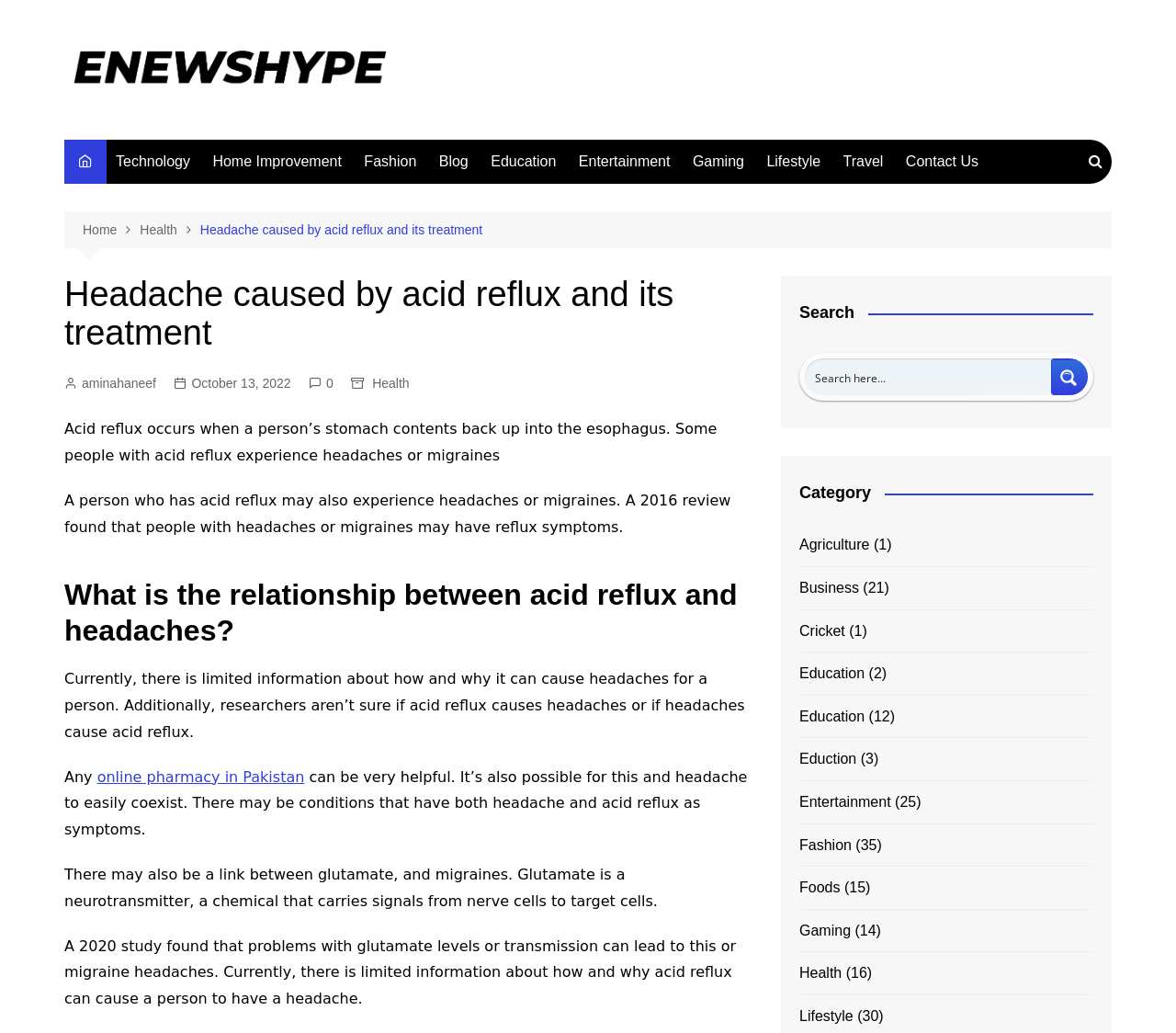Craft a detailed narrative of the webpage's structure and content.

This webpage is about headaches caused by acid reflux and its treatment. At the top, there is a navigation bar with links to various categories, including Technology, Home Improvement, Fashion, and more. Below the navigation bar, there is a breadcrumbs section showing the current page's hierarchy, with links to Home, Health, and the current page.

The main content of the page is divided into several sections. The first section has a heading "Headache caused by acid reflux and its treatment" and a brief description of acid reflux and its relation to headaches. Below this section, there are several paragraphs of text discussing the relationship between acid reflux and headaches, including the possible causes and symptoms.

To the right of the main content, there is a sidebar with a search form and a list of categories, including Agriculture, Business, Cricket, and more. Each category has a number in parentheses, indicating the number of articles or posts in that category.

At the bottom of the page, there are several social media links and a section showing the number of shares.